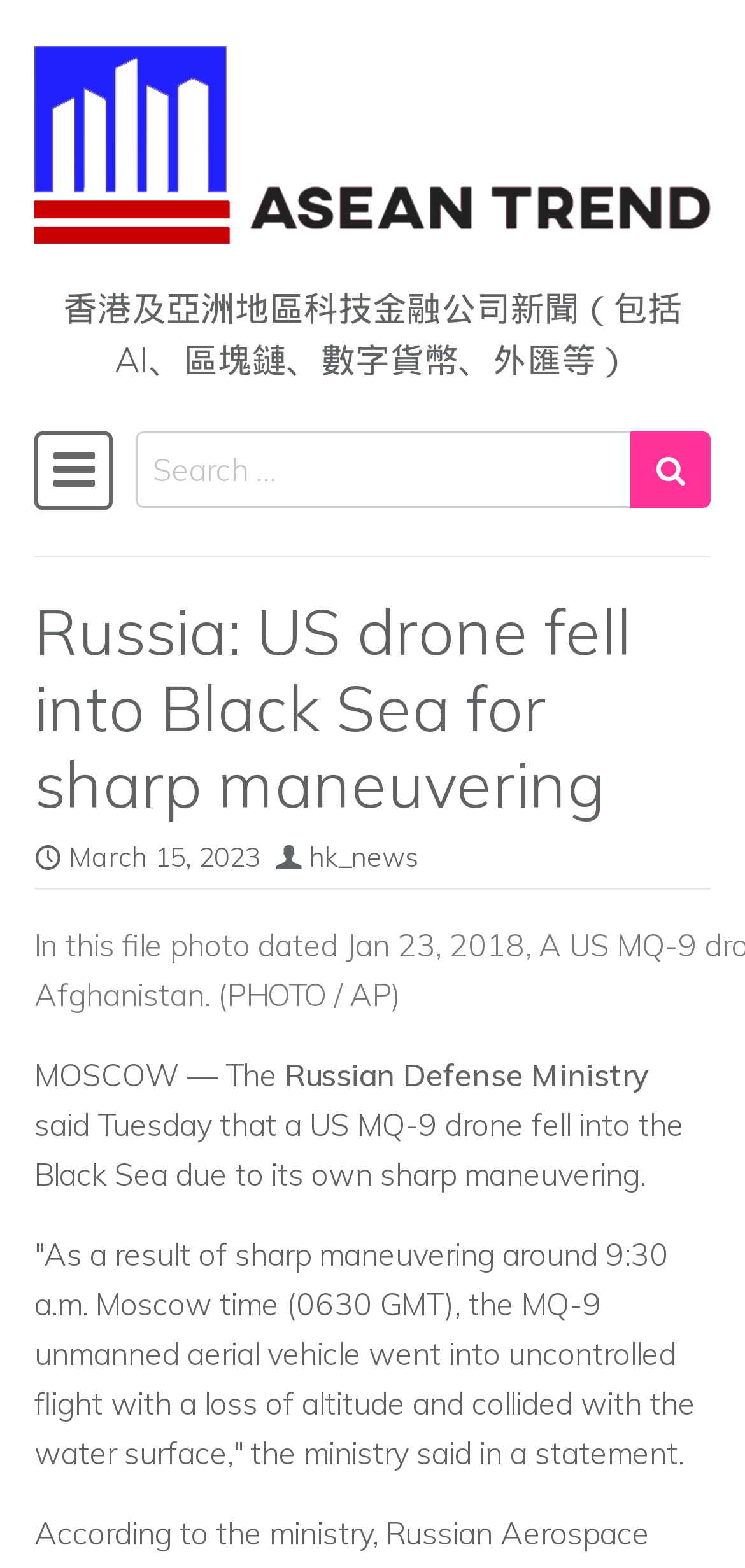Identify the headline of the webpage and generate its text content.

Russia: US drone fell into Black Sea for sharp maneuvering